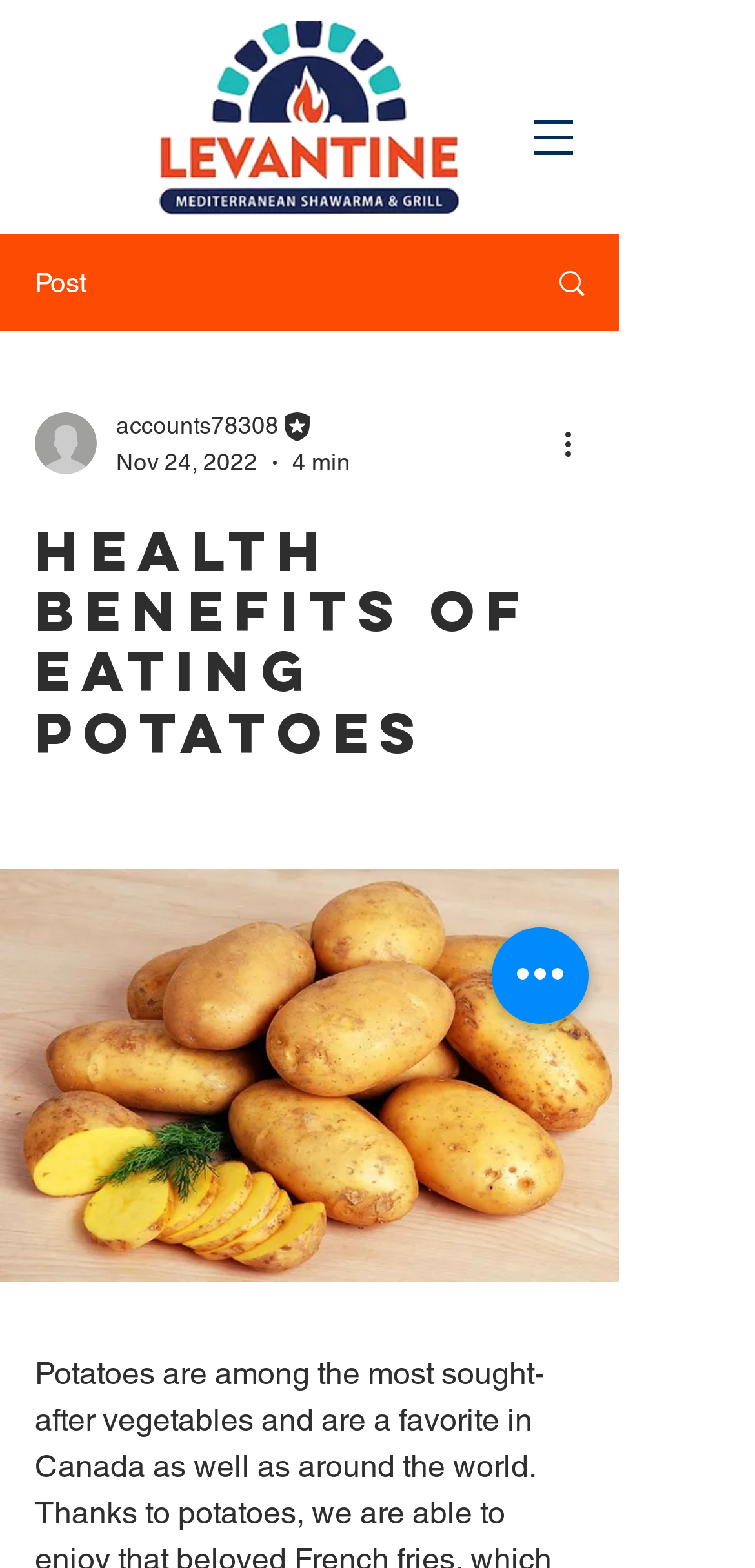How long does it take to read the article?
Please provide a comprehensive answer to the question based on the webpage screenshot.

I found the reading time by looking at the generic text '4 min' which is located below the writer's picture and above the article content.